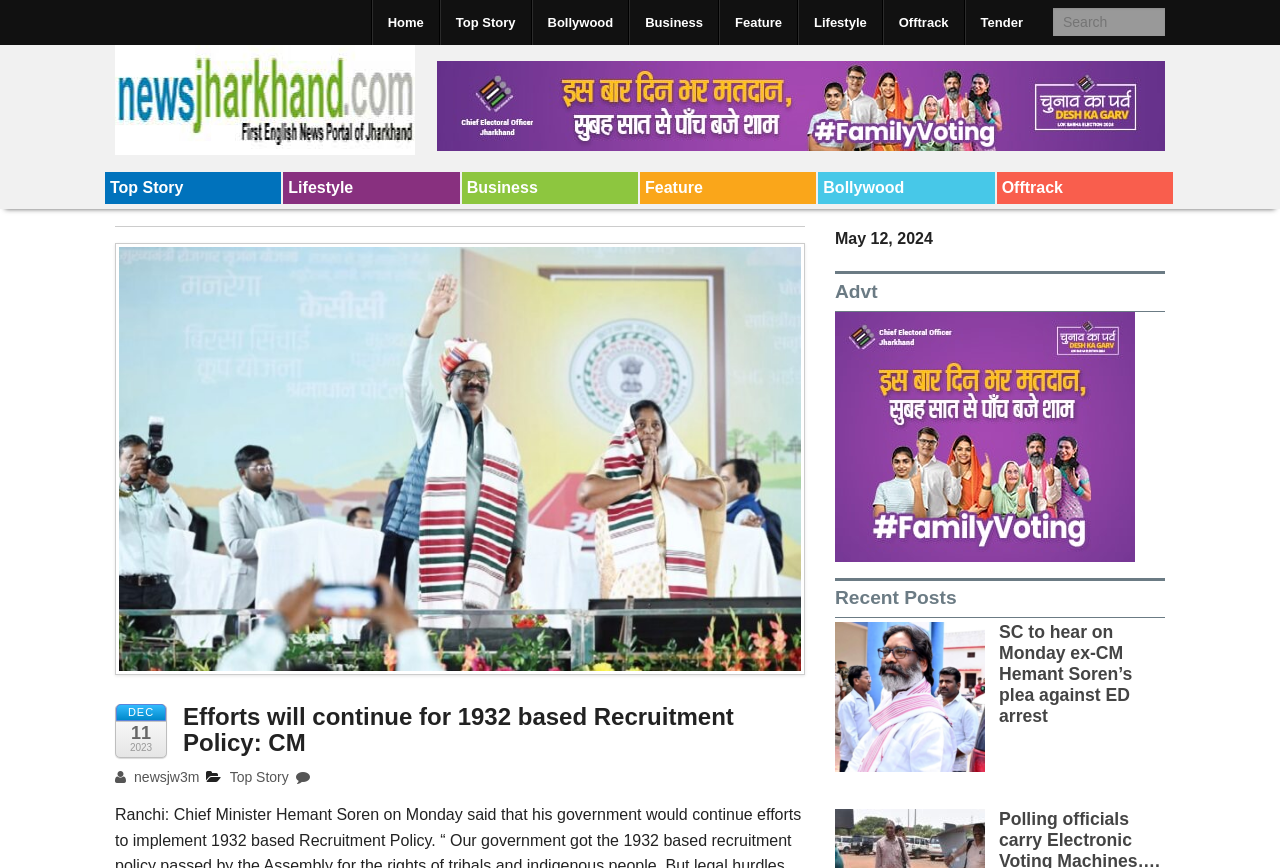Bounding box coordinates are given in the format (top-left x, top-left y, bottom-right x, bottom-right y). All values should be floating point numbers between 0 and 1. Provide the bounding box coordinate for the UI element described as: Offtrack

[0.779, 0.198, 0.916, 0.235]